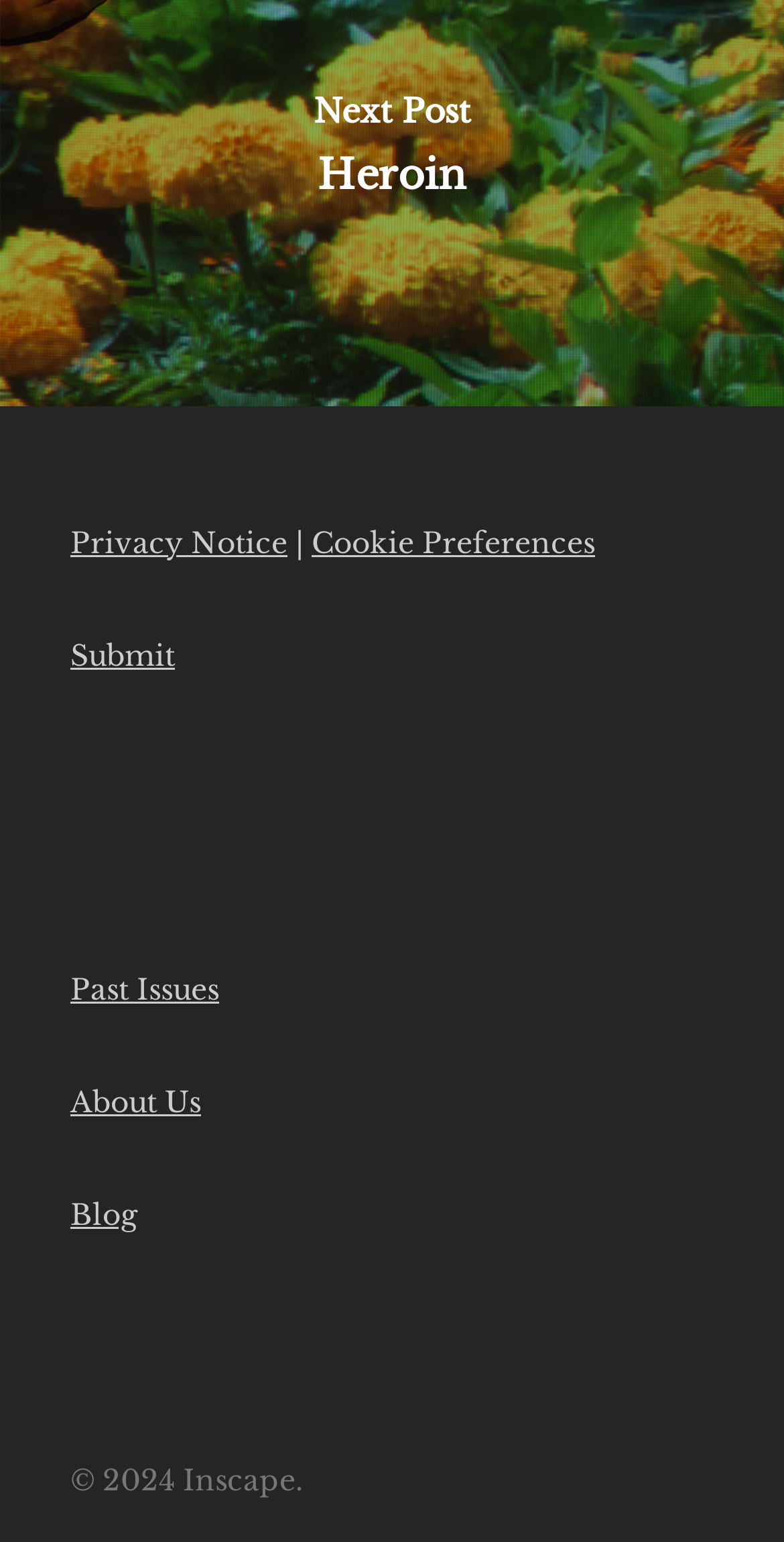How many links are in the footer?
Utilize the image to construct a detailed and well-explained answer.

I counted the number of links in the footer section of the webpage, starting from 'Privacy Notice' and ending at 'Blog', and found a total of 7 links.